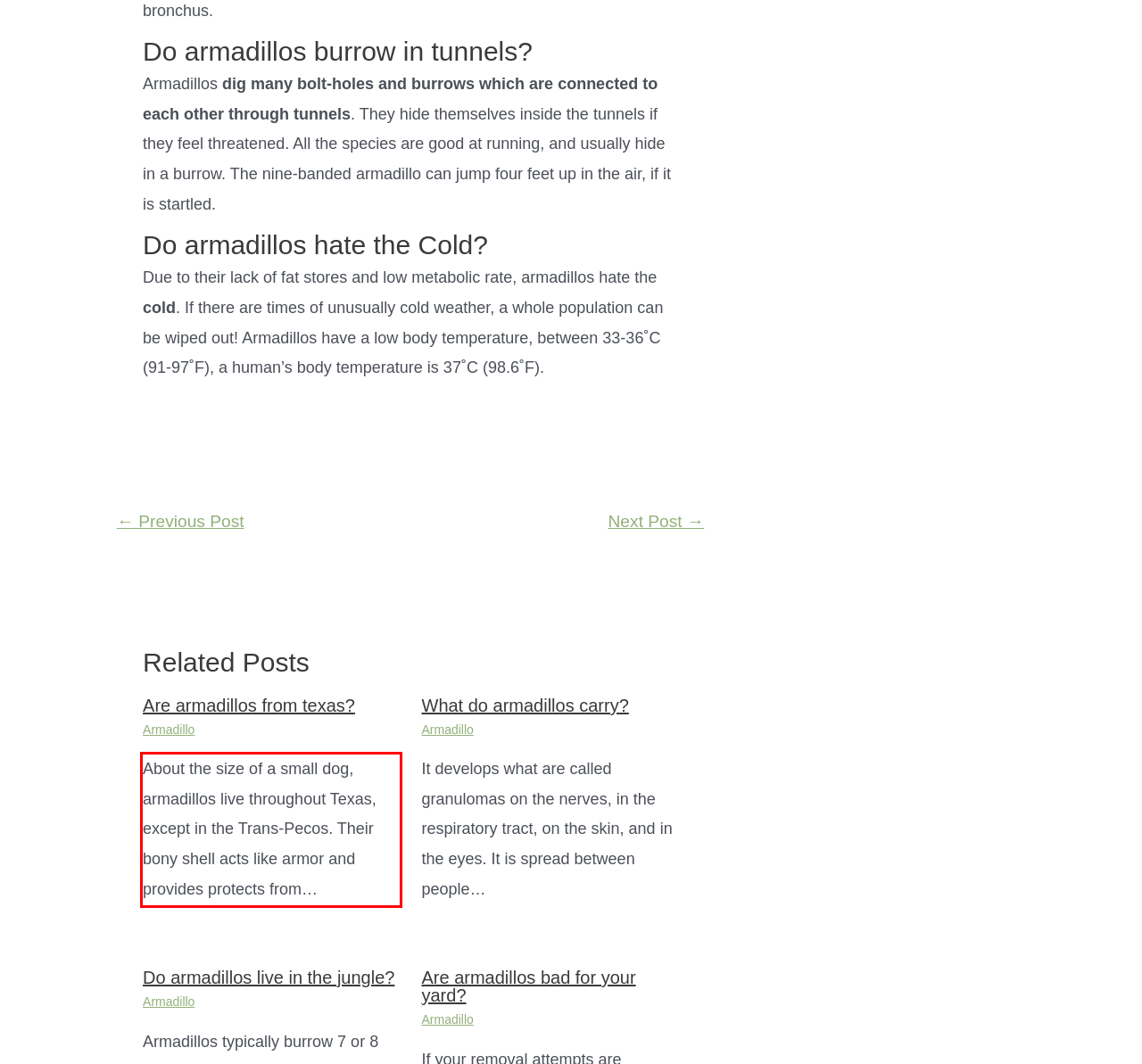Using the webpage screenshot, recognize and capture the text within the red bounding box.

About the size of a small dog, armadillos live throughout Texas, except in the Trans-Pecos. Their bony shell acts like armor and provides protects from…